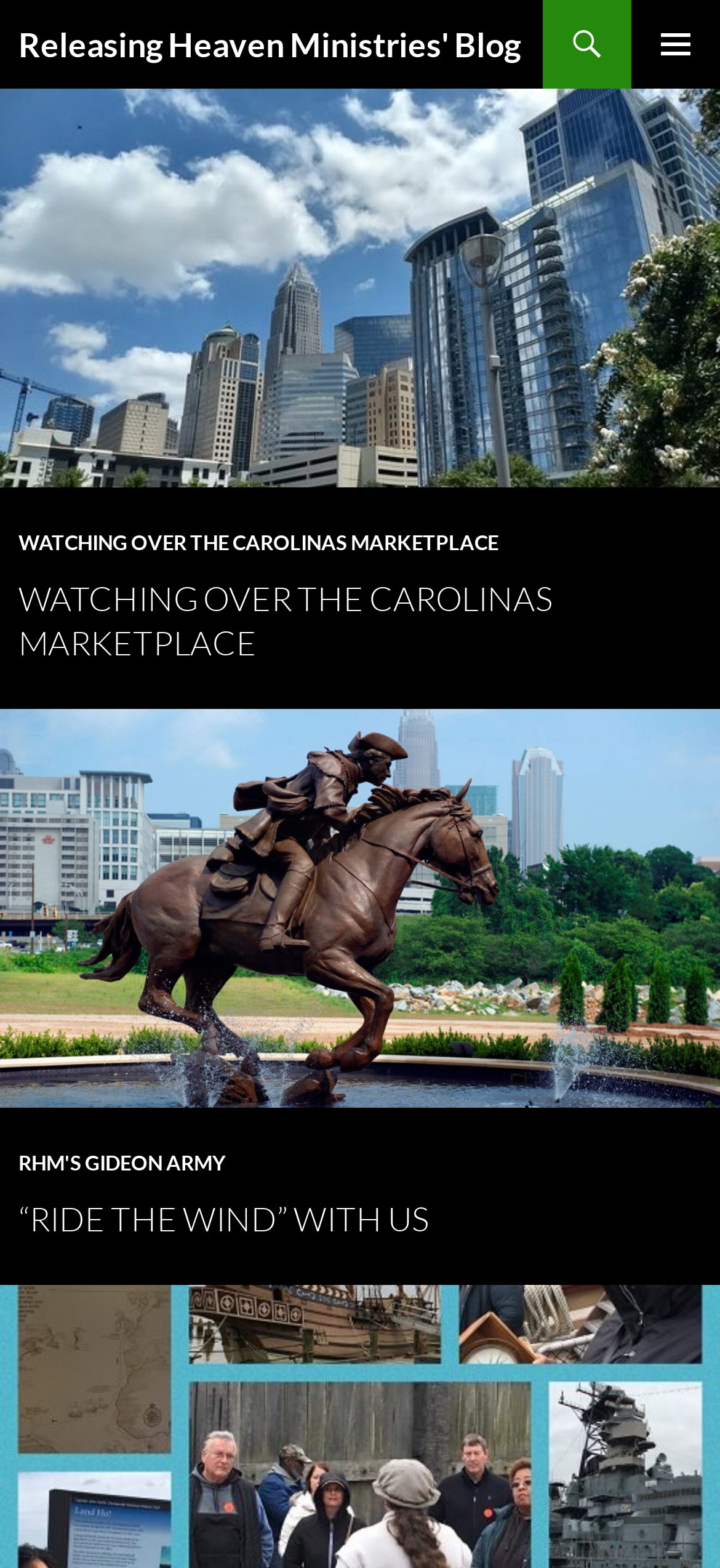Determine the bounding box coordinates for the HTML element described here: "Primary Menu".

[0.877, 0.0, 1.0, 0.057]